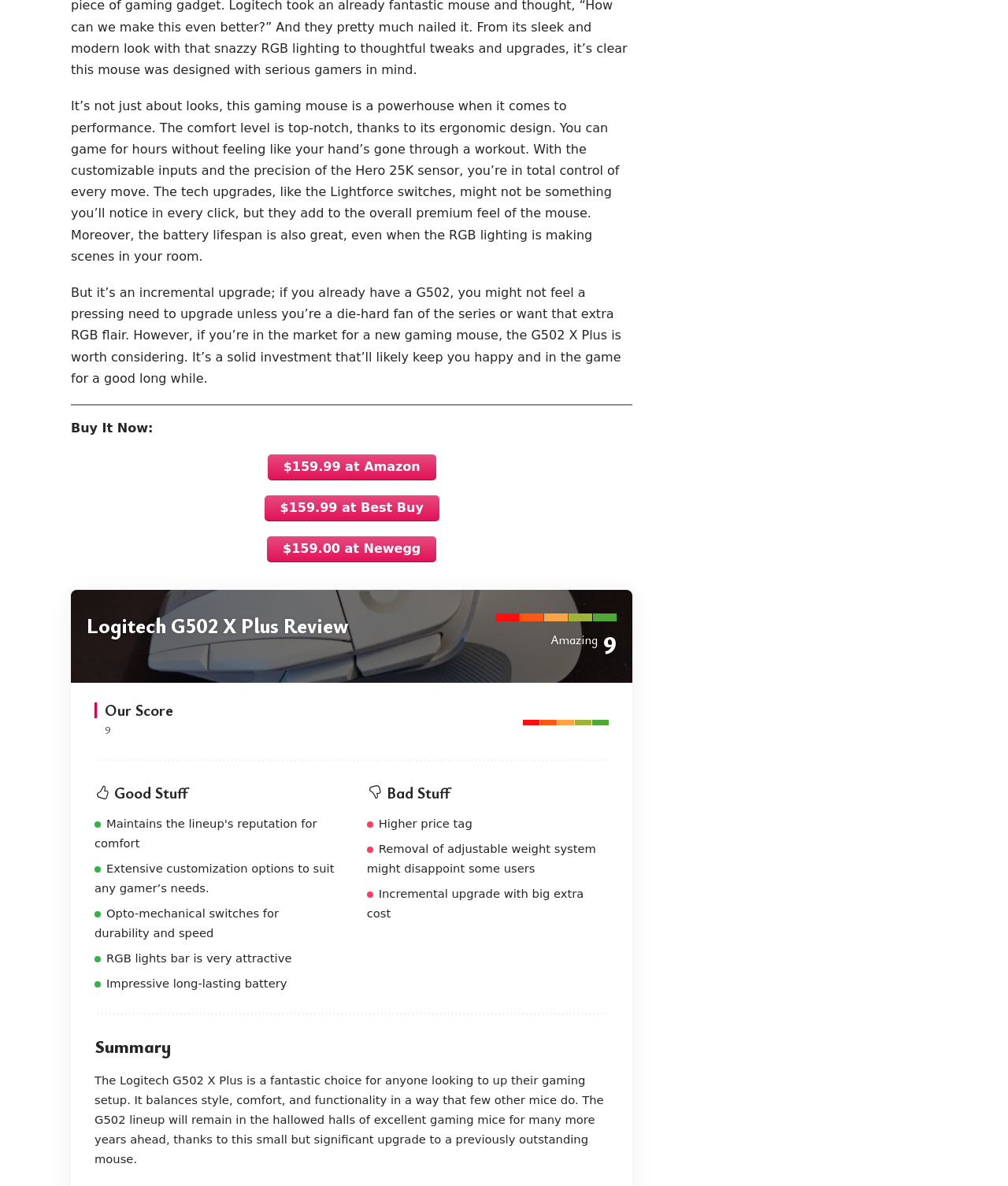Determine the bounding box coordinates of the section I need to click to execute the following instruction: "Buy from Newegg". Provide the coordinates as four float numbers between 0 and 1, i.e., [left, top, right, bottom].

[0.265, 0.452, 0.433, 0.474]